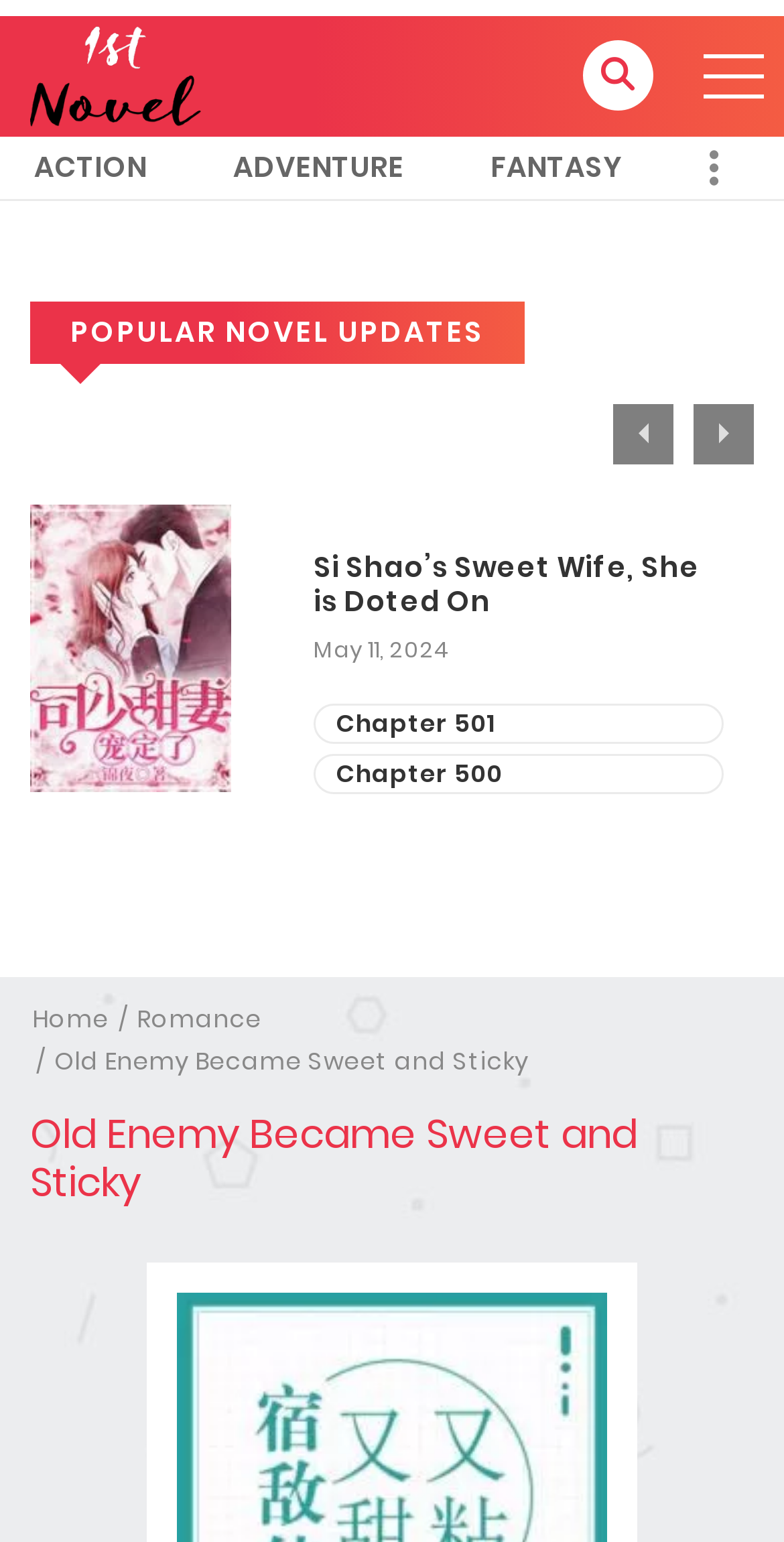How many navigation buttons are there in the toolbar?
Please answer the question with as much detail and depth as you can.

I found the answer by looking at the toolbar which is located in the middle of the webpage. There are three buttons in the toolbar: 'Previous', '' (an icon), and 'Next'.